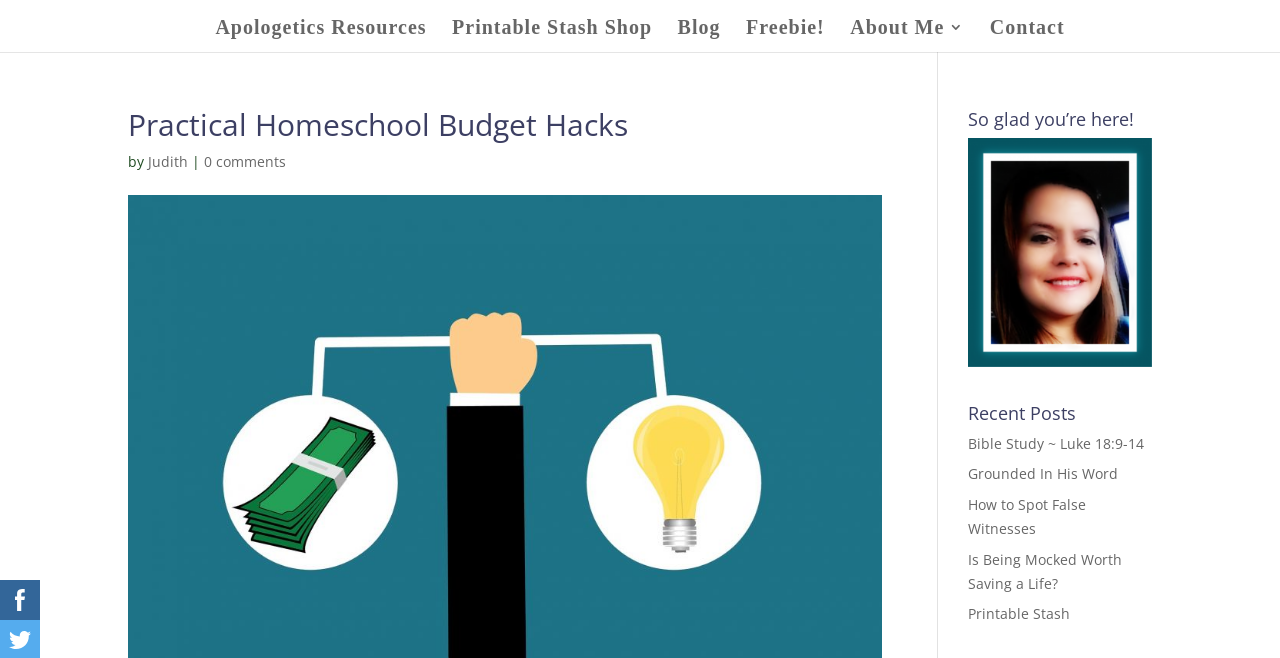How many links are in the top navigation bar?
Examine the image closely and answer the question with as much detail as possible.

I counted the number of links in the top navigation bar by looking at the elements with y-coordinates between 0.03 and 0.079, and found 6 links: 'Apologetics Resources', 'Printable Stash Shop', 'Blog', 'Freebie!', 'About Me 3', and 'Contact'.